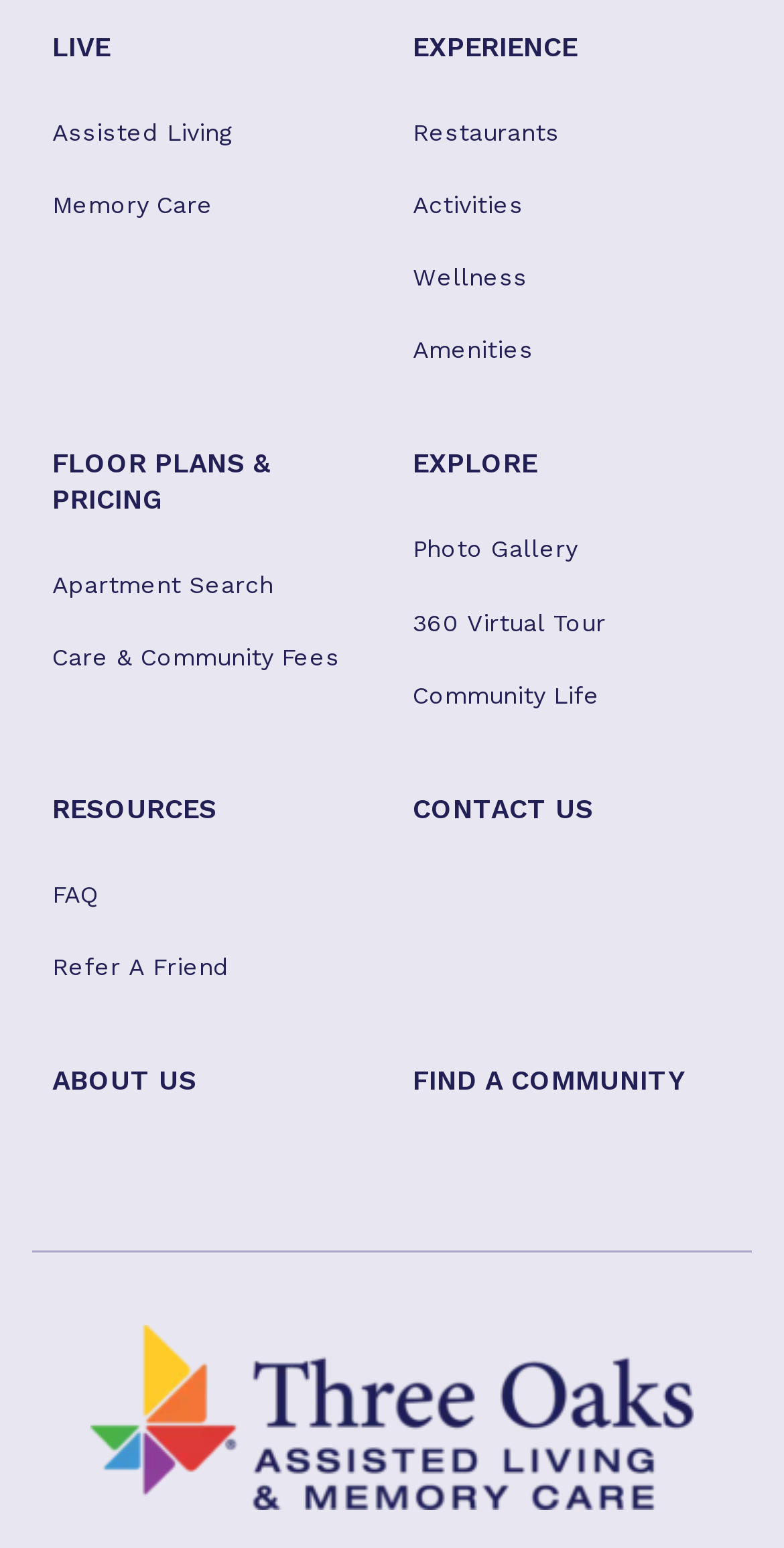Please give a one-word or short phrase response to the following question: 
What is the name of the community?

Three Oaks